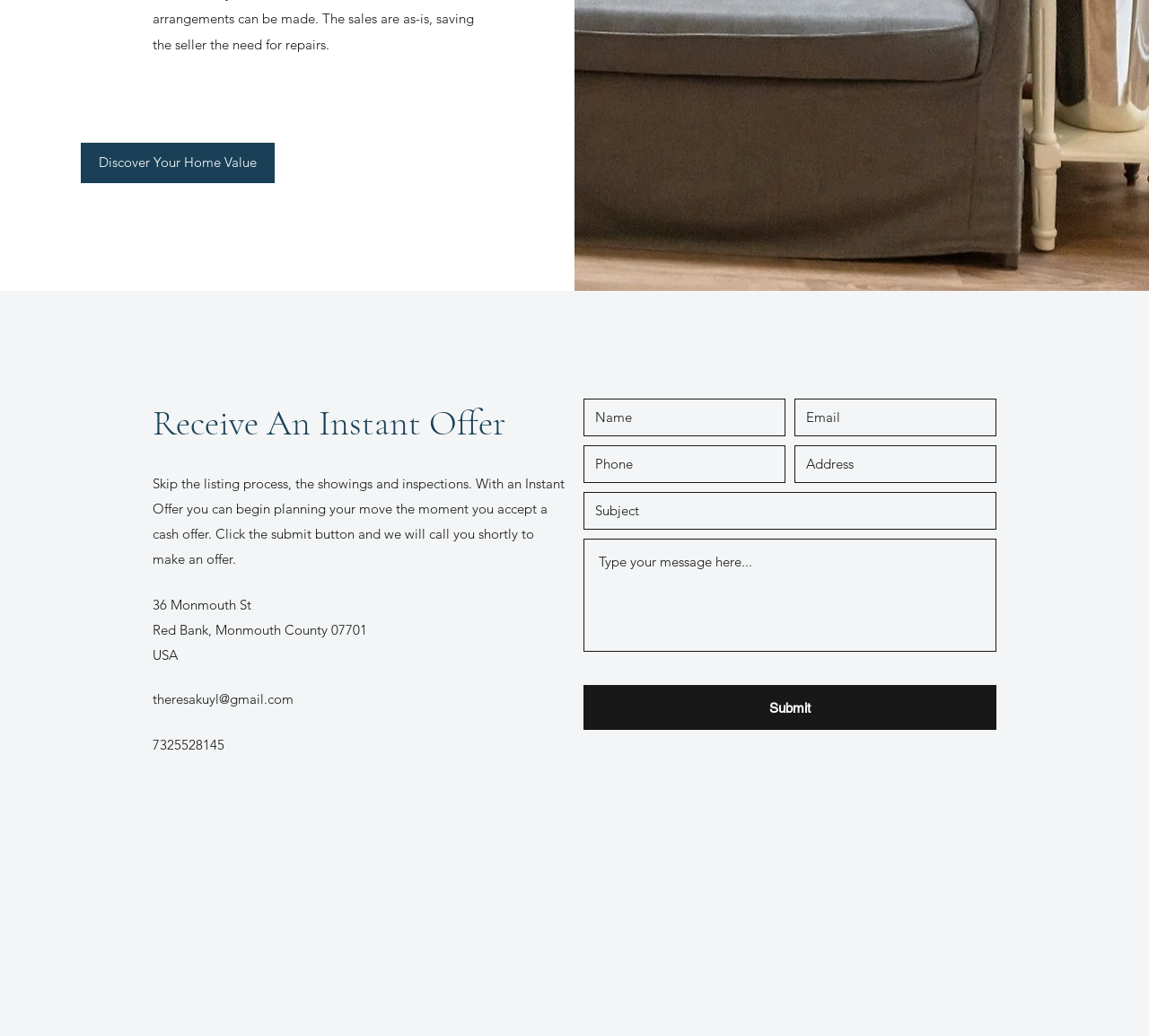What is the button at the bottom of the form for?
Provide a detailed and well-explained answer to the question.

The webpage has a button element with the text 'Submit' at the bottom of the form, which suggests that the user should click this button to submit the form and send their contact information.